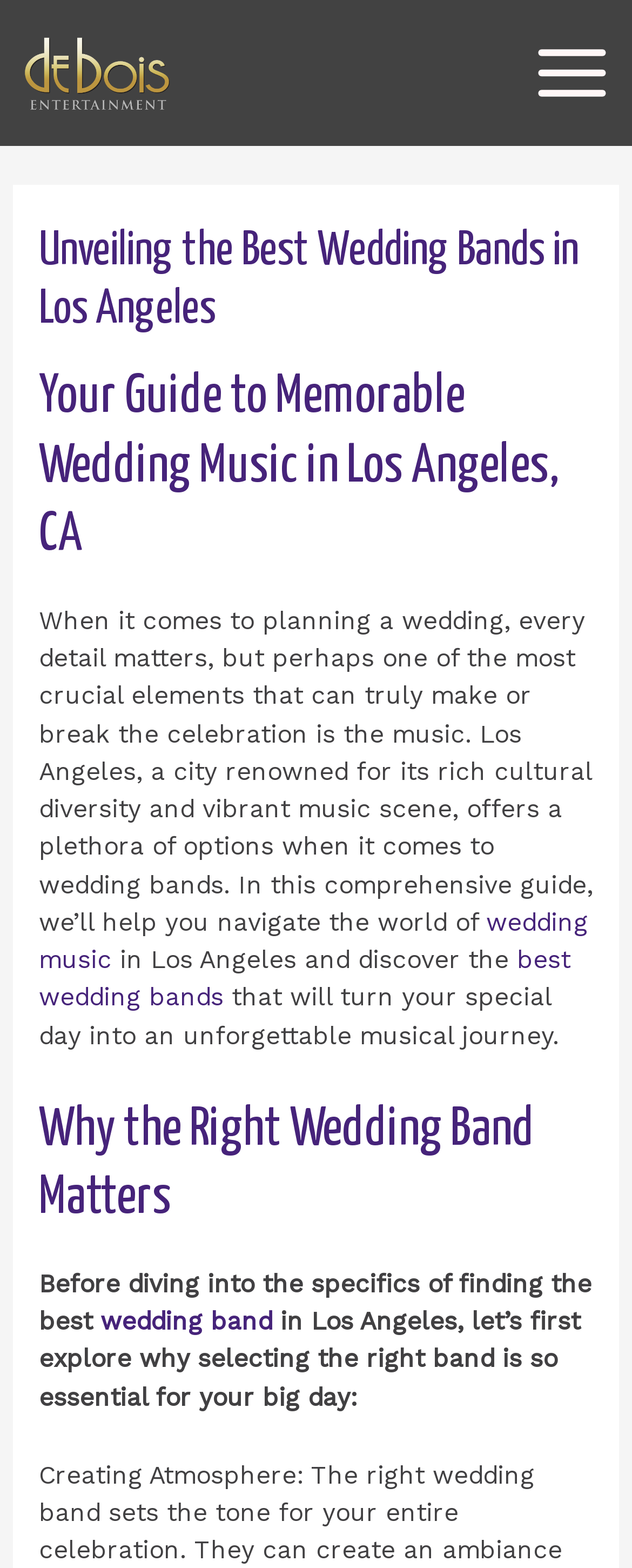Identify the bounding box for the given UI element using the description provided. Coordinates should be in the format (top-left x, top-left y, bottom-right x, bottom-right y) and must be between 0 and 1. Here is the description: best wedding bands

[0.061, 0.603, 0.902, 0.646]